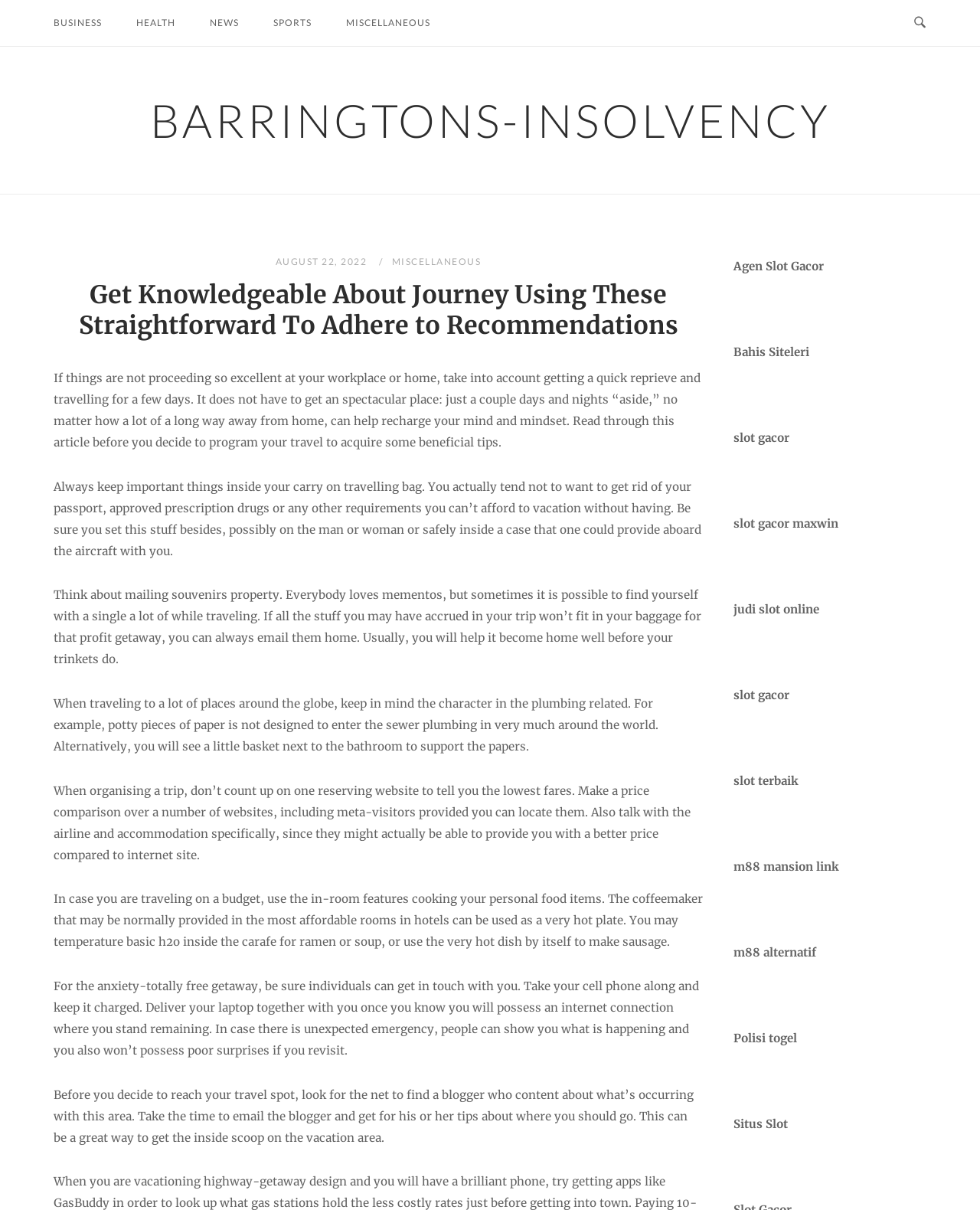What is the date mentioned in the article?
Using the information from the image, answer the question thoroughly.

The date mentioned in the article is AUGUST 22, 2022, which is displayed in the static text element on the page. This date may be the publication date of the article or the date of an event related to the article's content.